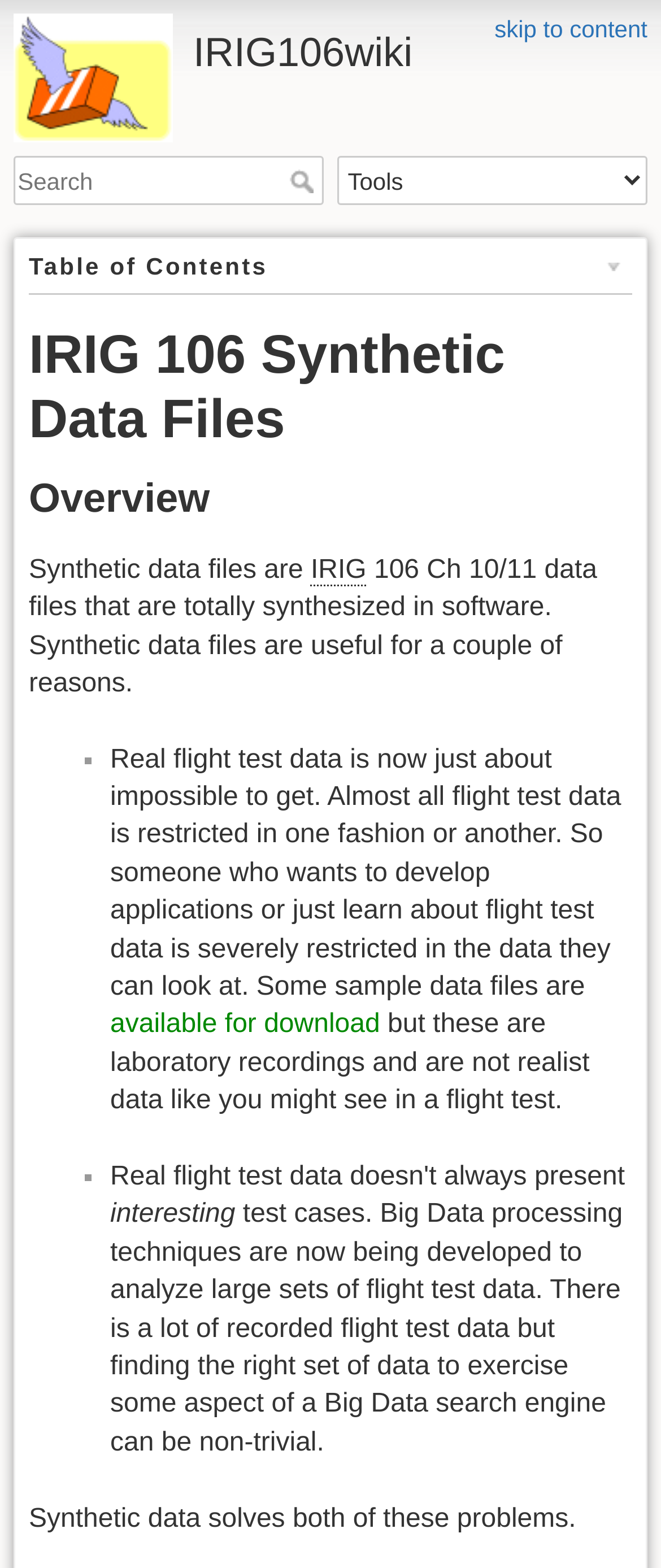Highlight the bounding box of the UI element that corresponds to this description: "parent_node: Search name="s"".

None